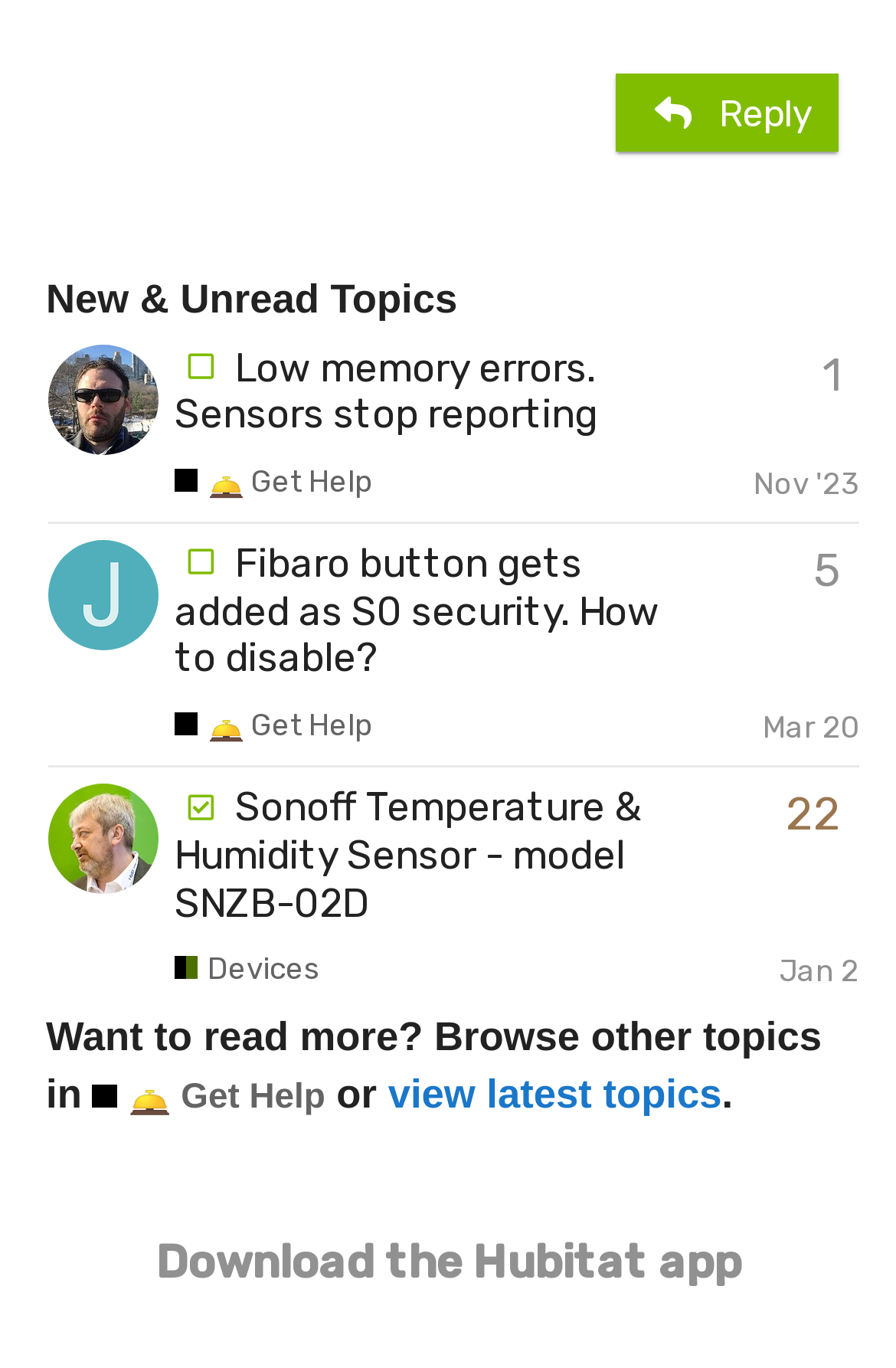Use one word or a short phrase to answer the question provided: 
What is the topic with no solution and 1 reply?

Low memory errors. Sensors stop reporting